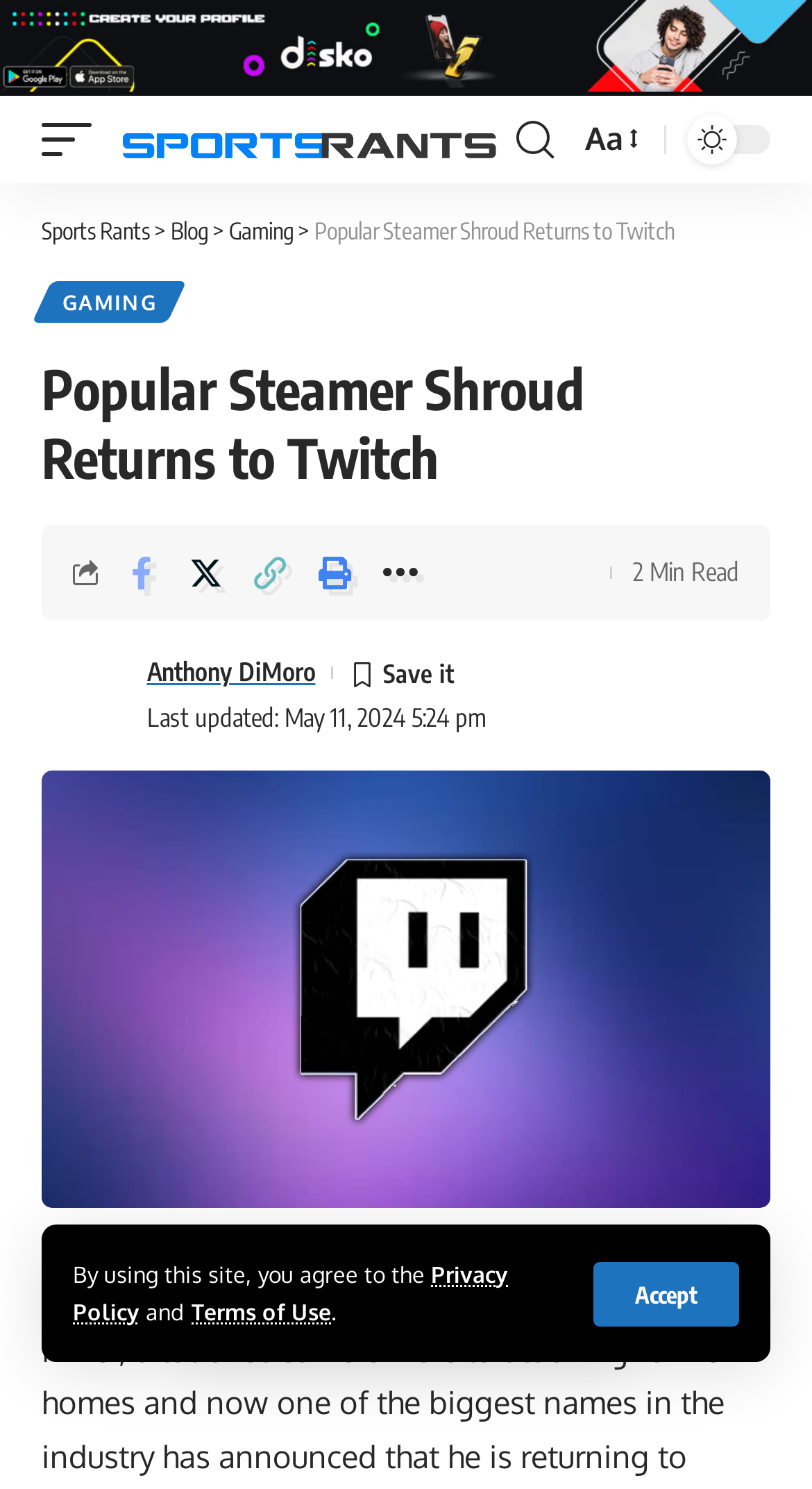Bounding box coordinates are specified in the format (top-left x, top-left y, bottom-right x, bottom-right y). All values are floating point numbers bounded between 0 and 1. Please provide the bounding box coordinate of the region this sentence describes: aria-label="Print"

[0.377, 0.362, 0.449, 0.407]